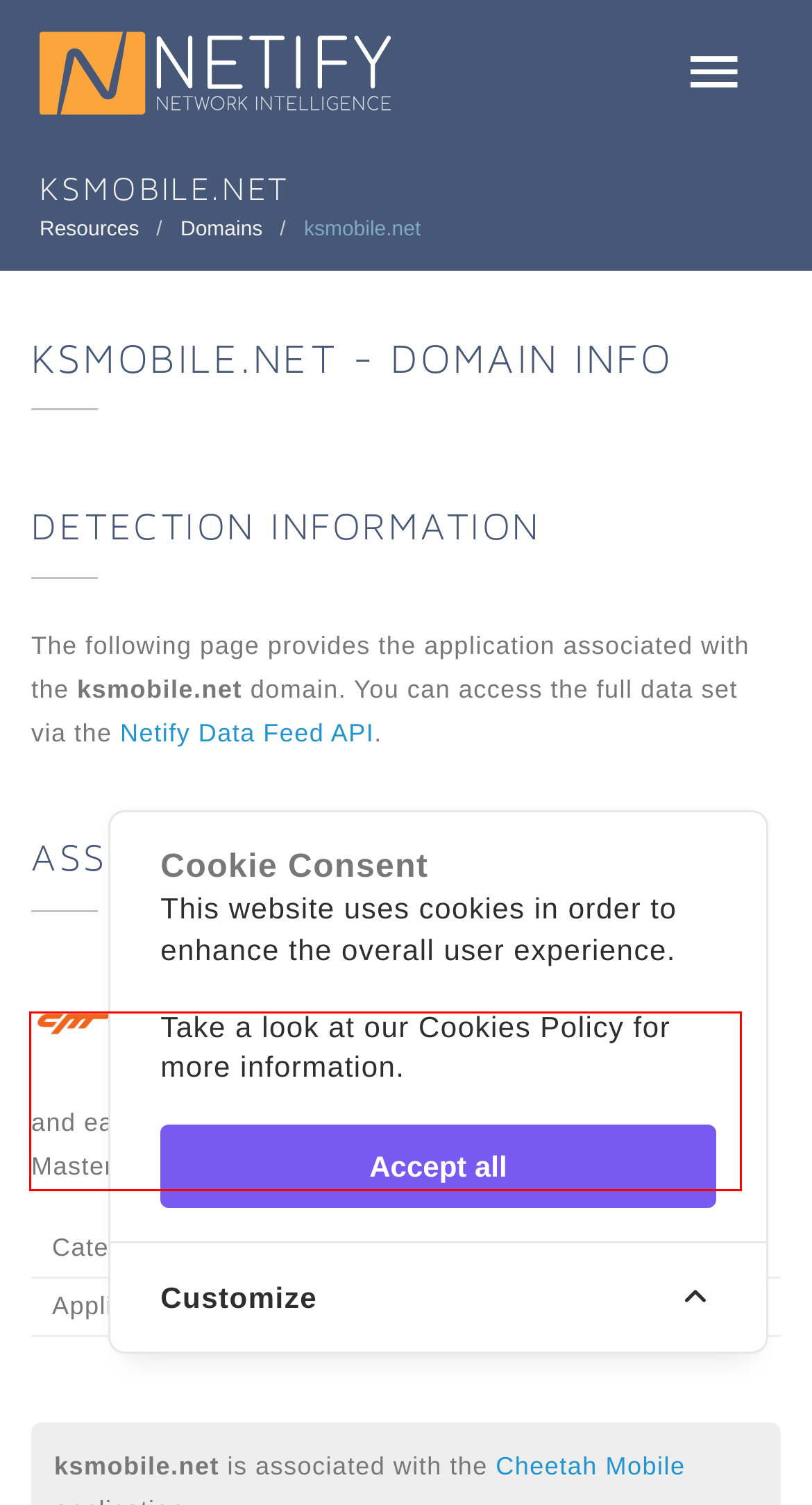Analyze the screenshot of a webpage where a red rectangle is bounding a UI element. Extract and generate the text content within this red bounding box.

Cheetah Mobile, the world’s leading mobile tools provider, is dedicated to providing a faster, safer and easier mobile experience for its global users. Clean Master, the best app to boost your android mobile.